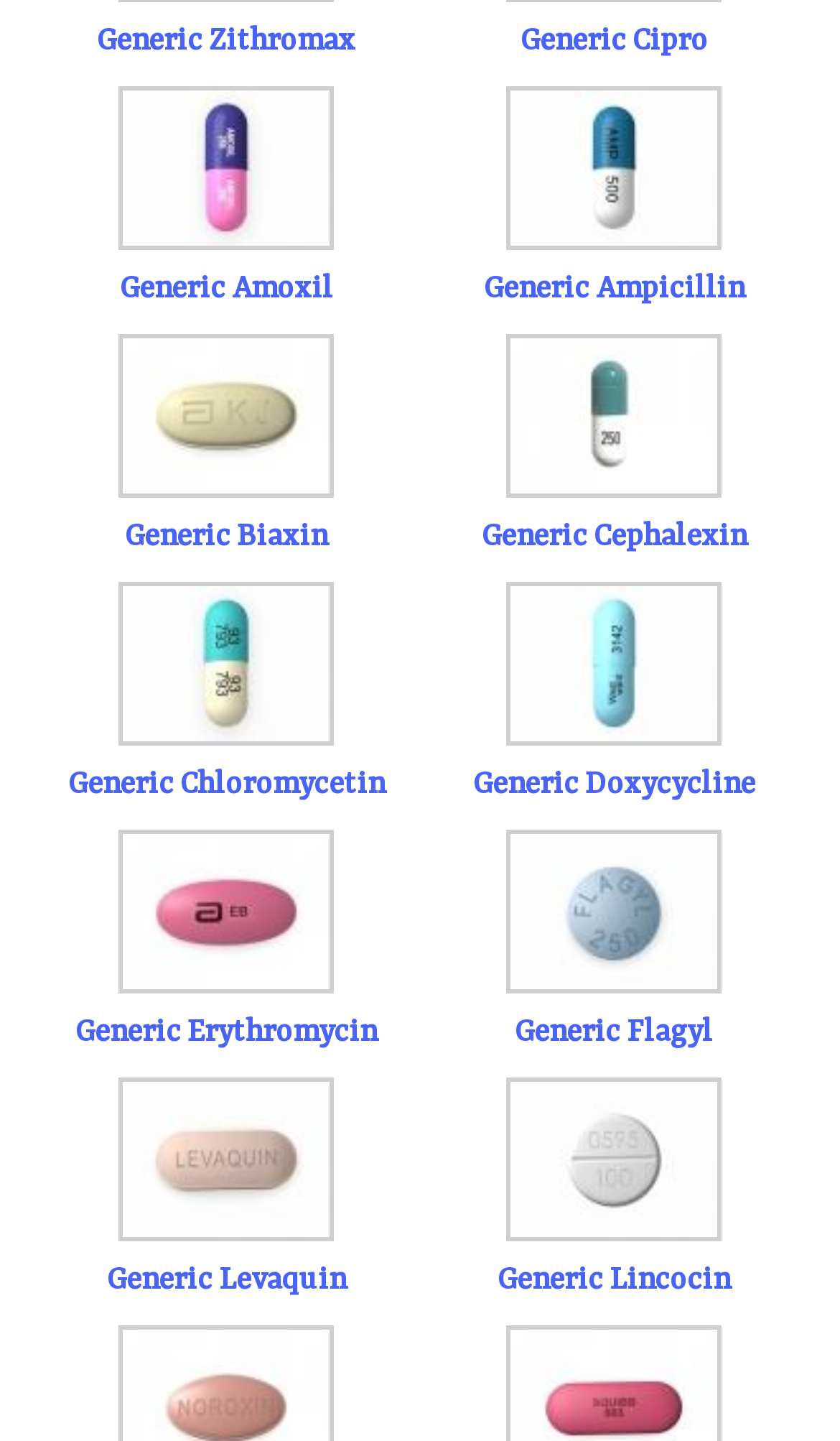Look at the image and give a detailed response to the following question: What is the name of the first product?

I looked at the first DescriptionList element and found a link with the text 'Generic Zithromax', which suggests that it is the name of the first product.